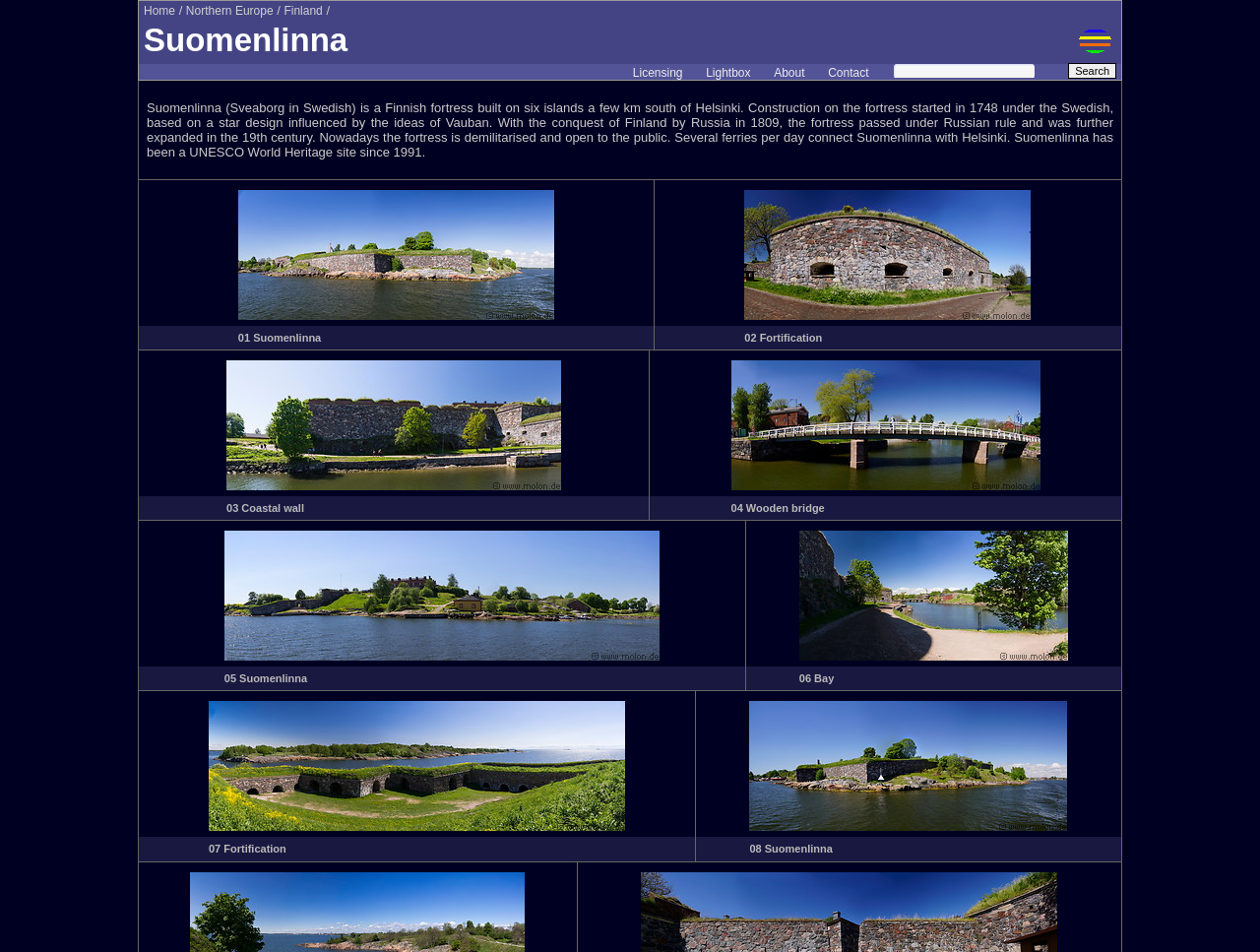Given the description of a UI element: "Subscribe", identify the bounding box coordinates of the matching element in the webpage screenshot.

None